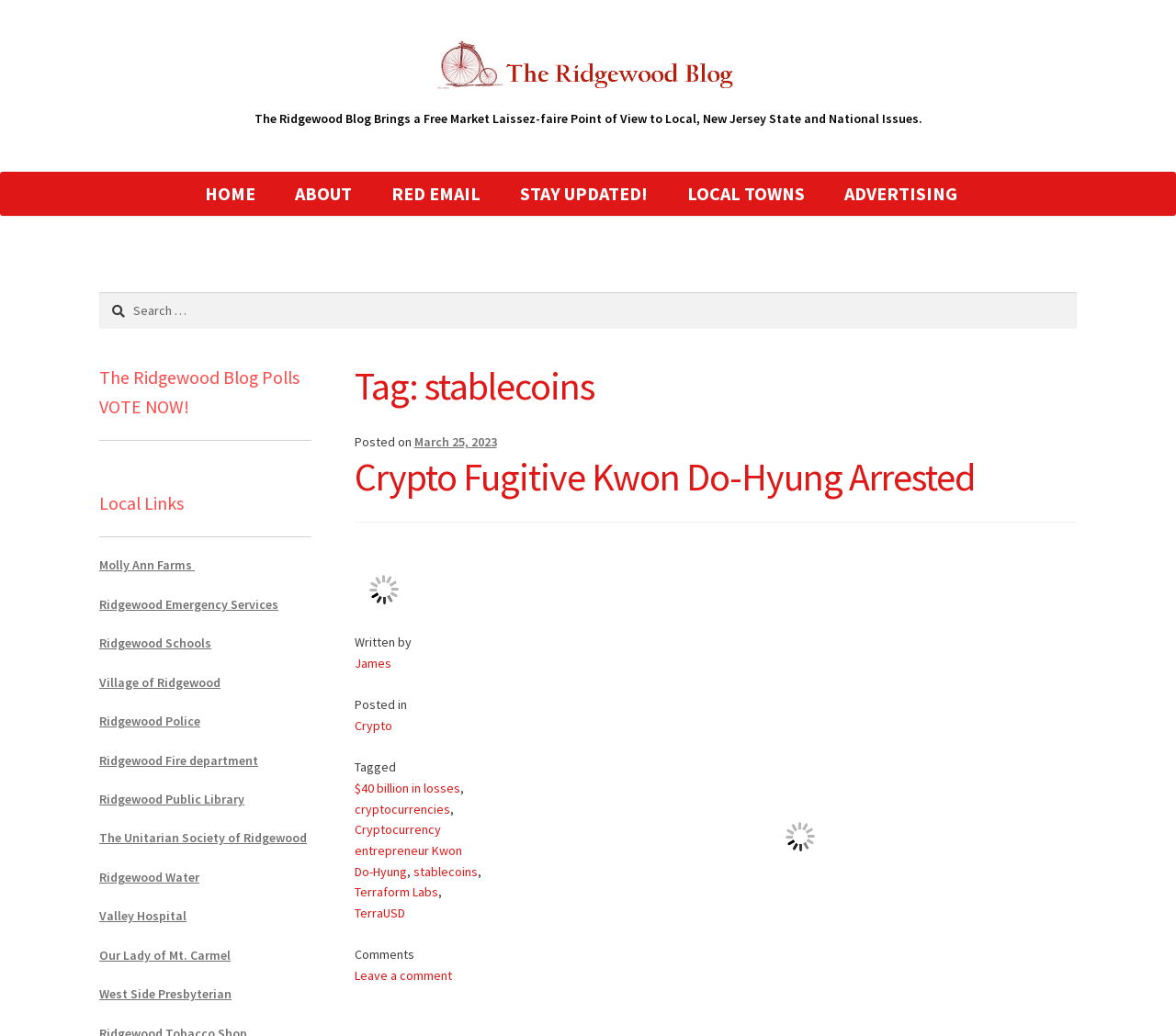Identify the bounding box coordinates of the area you need to click to perform the following instruction: "Visit the homepage".

[0.158, 0.166, 0.232, 0.209]